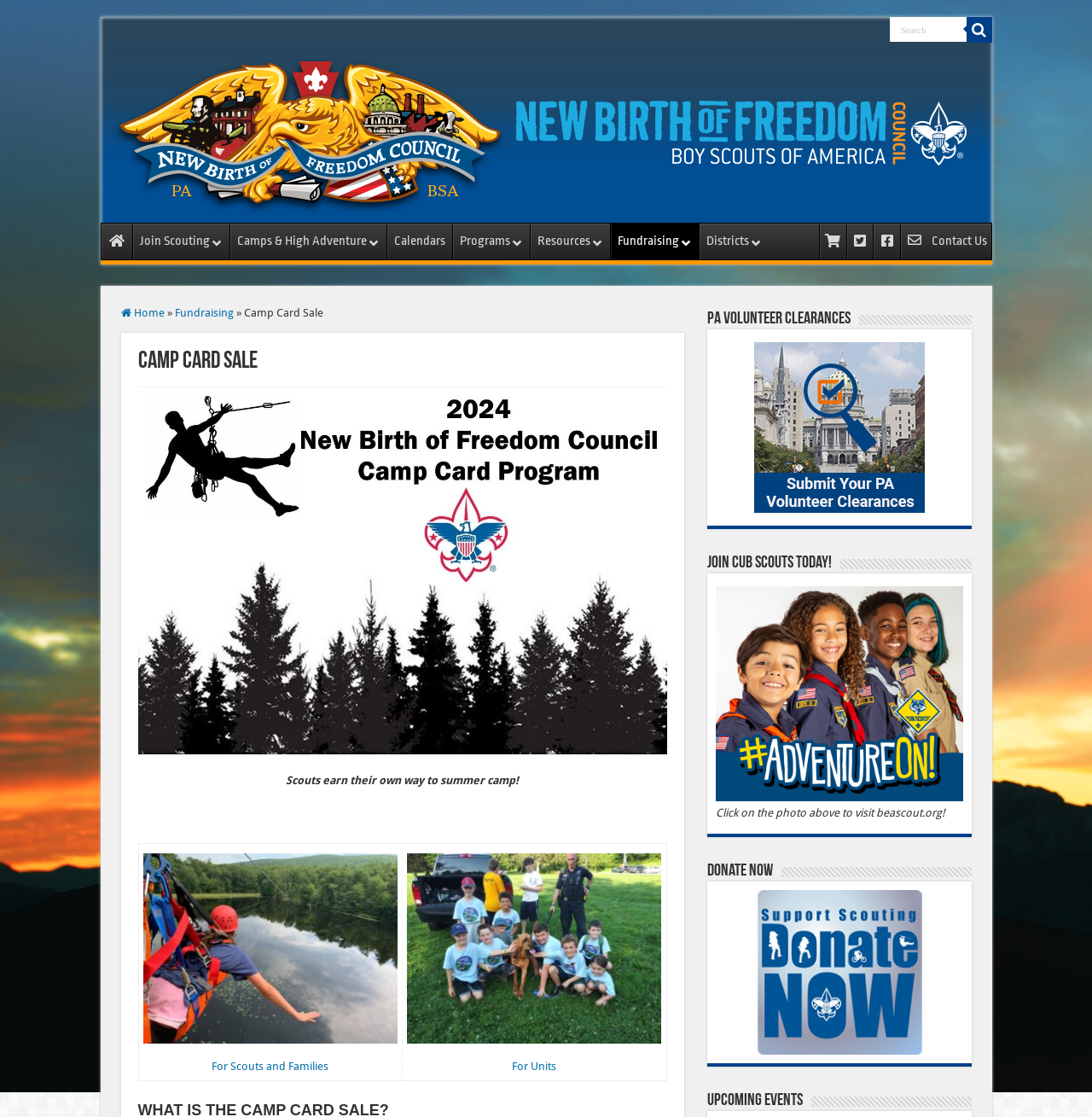Locate the UI element that matches the description Home in the webpage screenshot. Return the bounding box coordinates in the format (top-left x, top-left y, bottom-right x, bottom-right y), with values ranging from 0 to 1.

[0.111, 0.274, 0.15, 0.286]